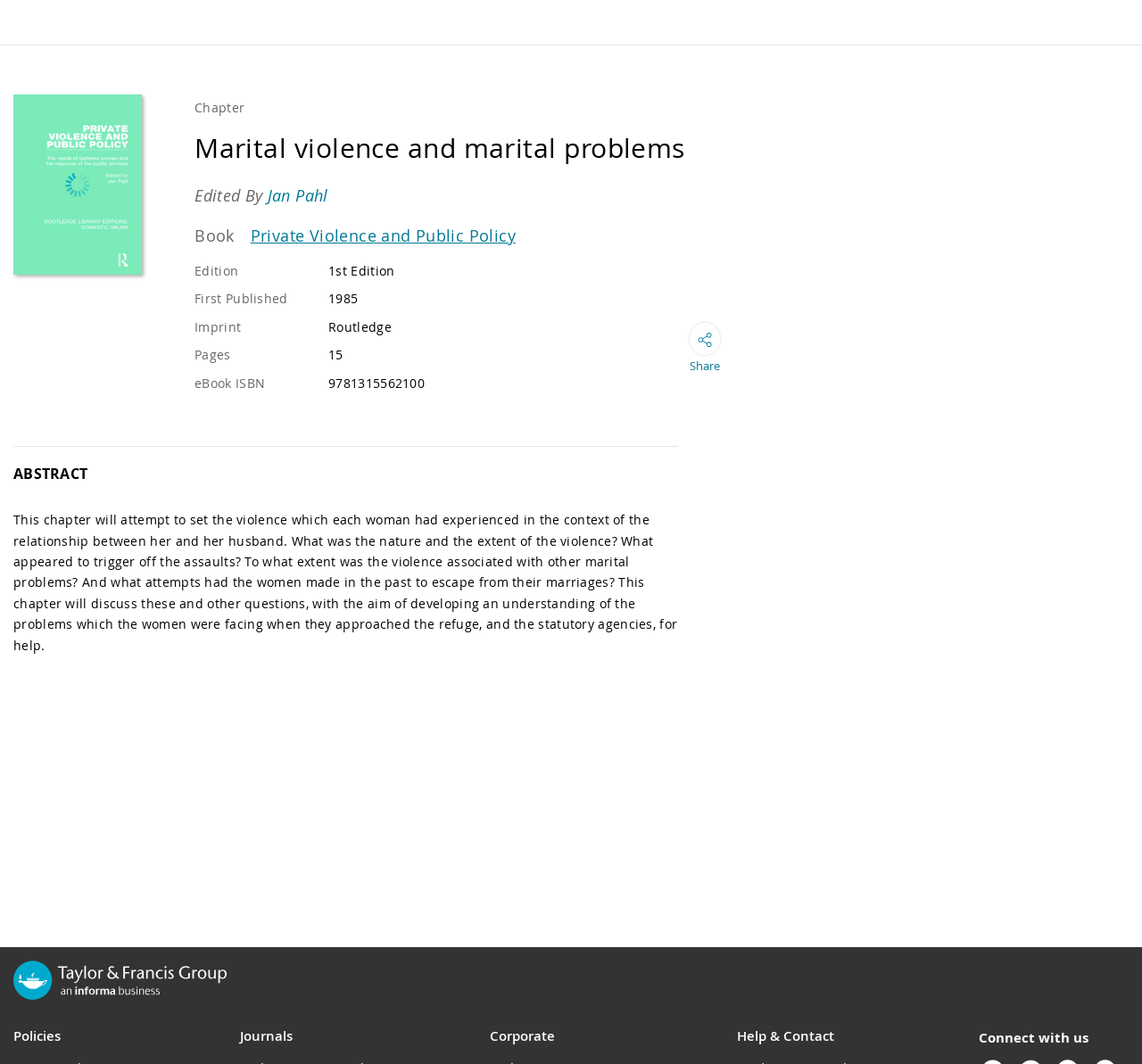Use a single word or phrase to answer this question: 
Who is the editor of the book?

Jan Pahl